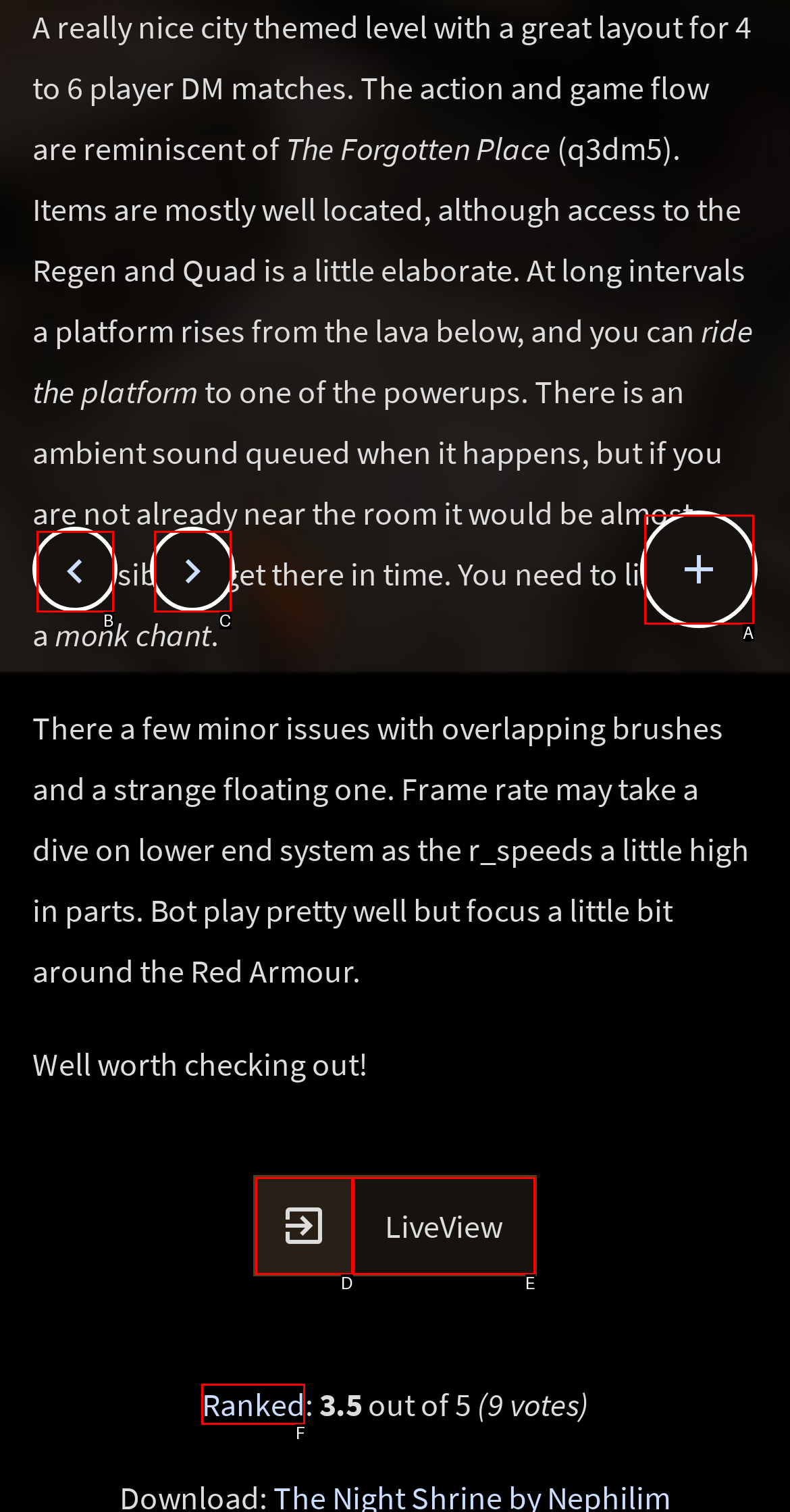Match the following description to a UI element: Ranked
Provide the letter of the matching option directly.

F